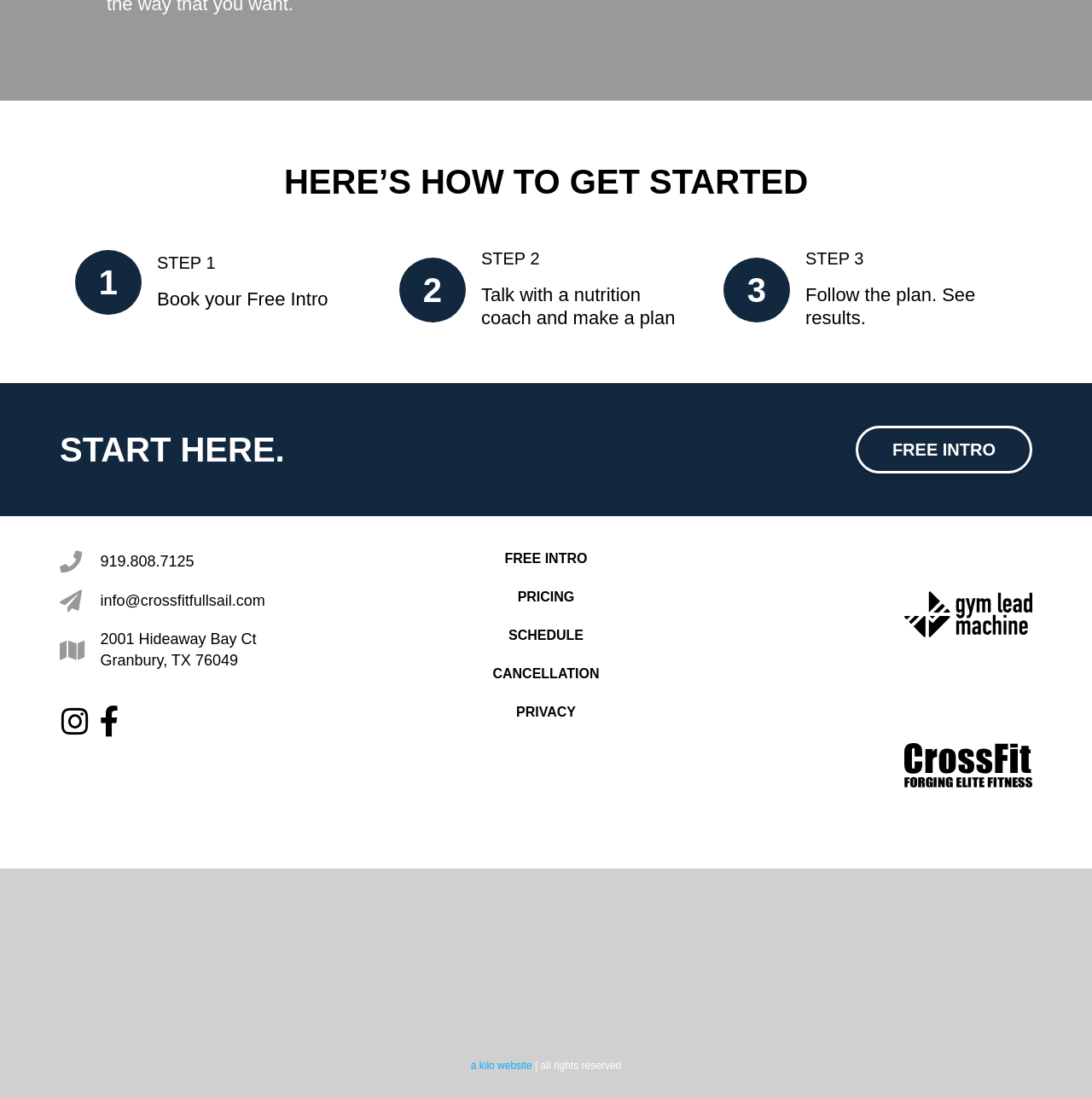Locate the bounding box coordinates of the element I should click to achieve the following instruction: "Call 919.808.7125".

[0.055, 0.501, 0.352, 0.522]